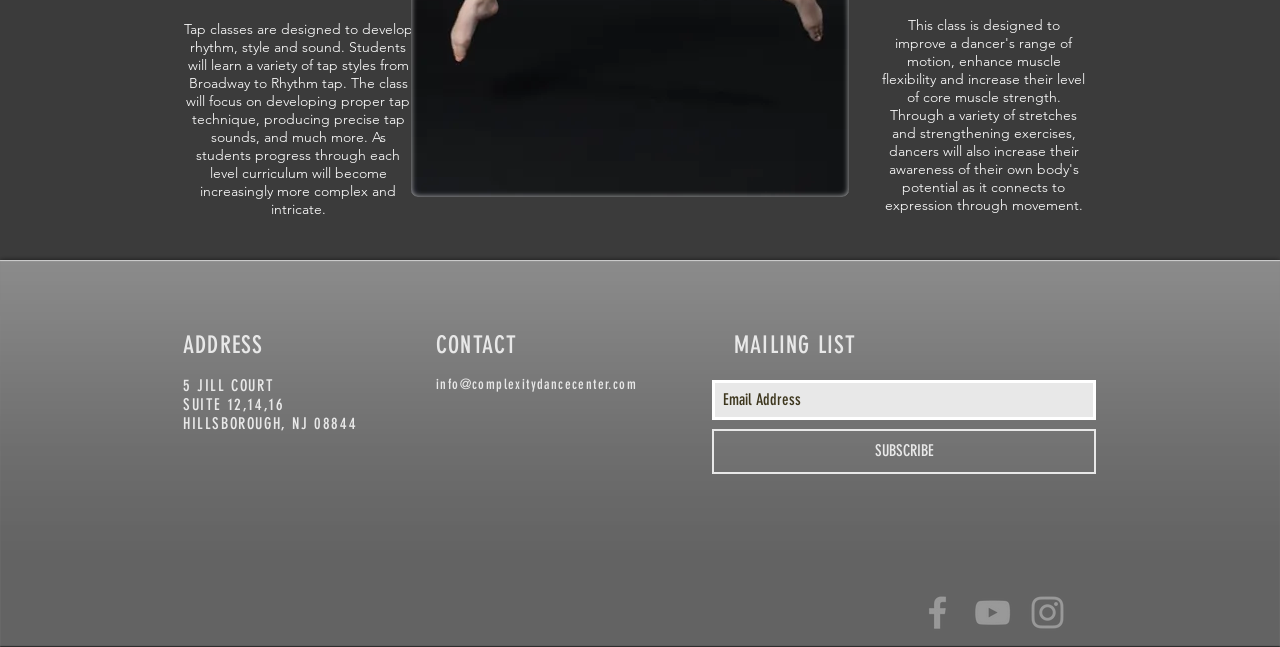What is the address of the dance center?
Provide an in-depth and detailed answer to the question.

The address is mentioned in the webpage, which includes the street address, suite numbers, city, state, and zip code.